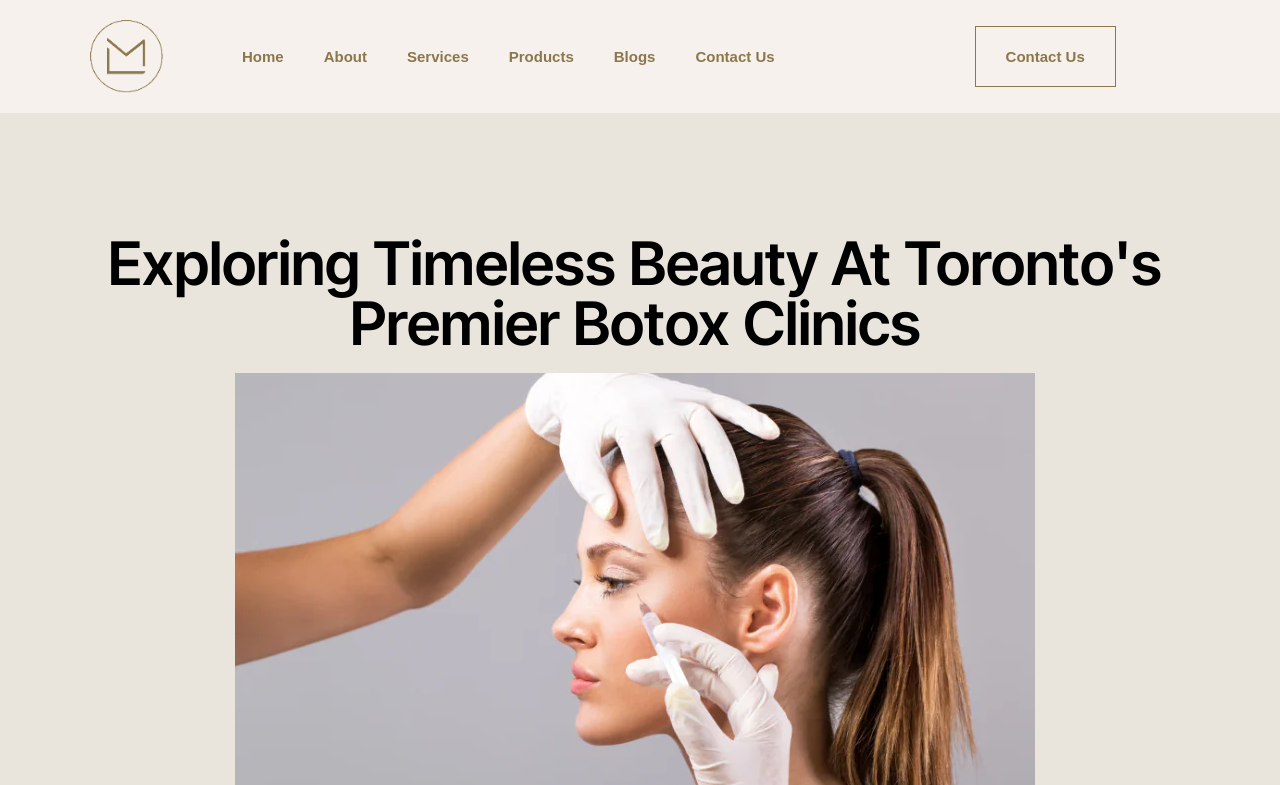Provide the bounding box coordinates of the HTML element described by the text: "Products". The coordinates should be in the format [left, top, right, bottom] with values between 0 and 1.

[0.382, 0.043, 0.464, 0.101]